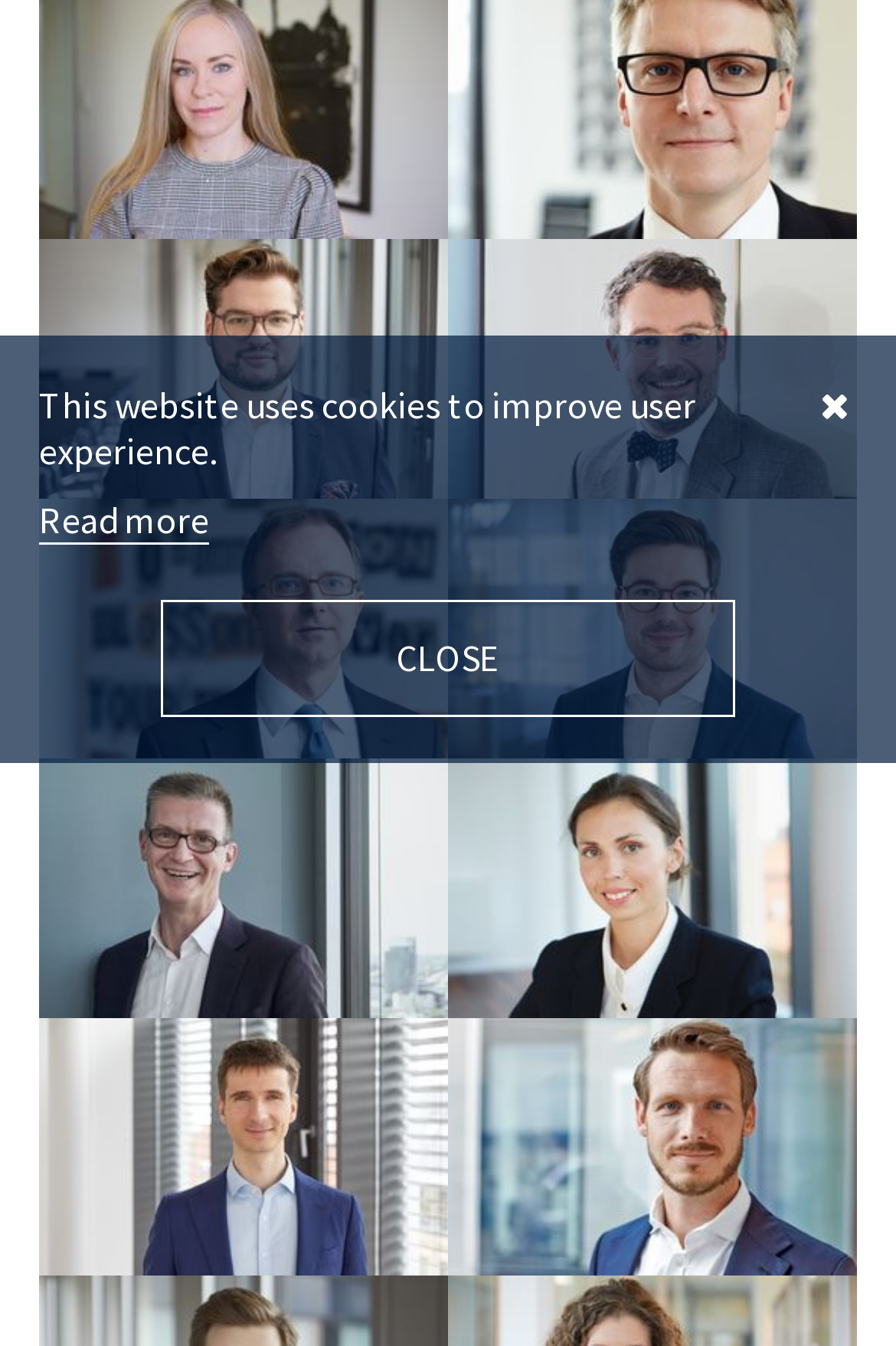Determine the bounding box for the UI element as described: "Sebastian Schneider". The coordinates should be represented as four float numbers between 0 and 1, formatted as [left, top, right, bottom].

[0.5, 0.756, 0.956, 0.948]